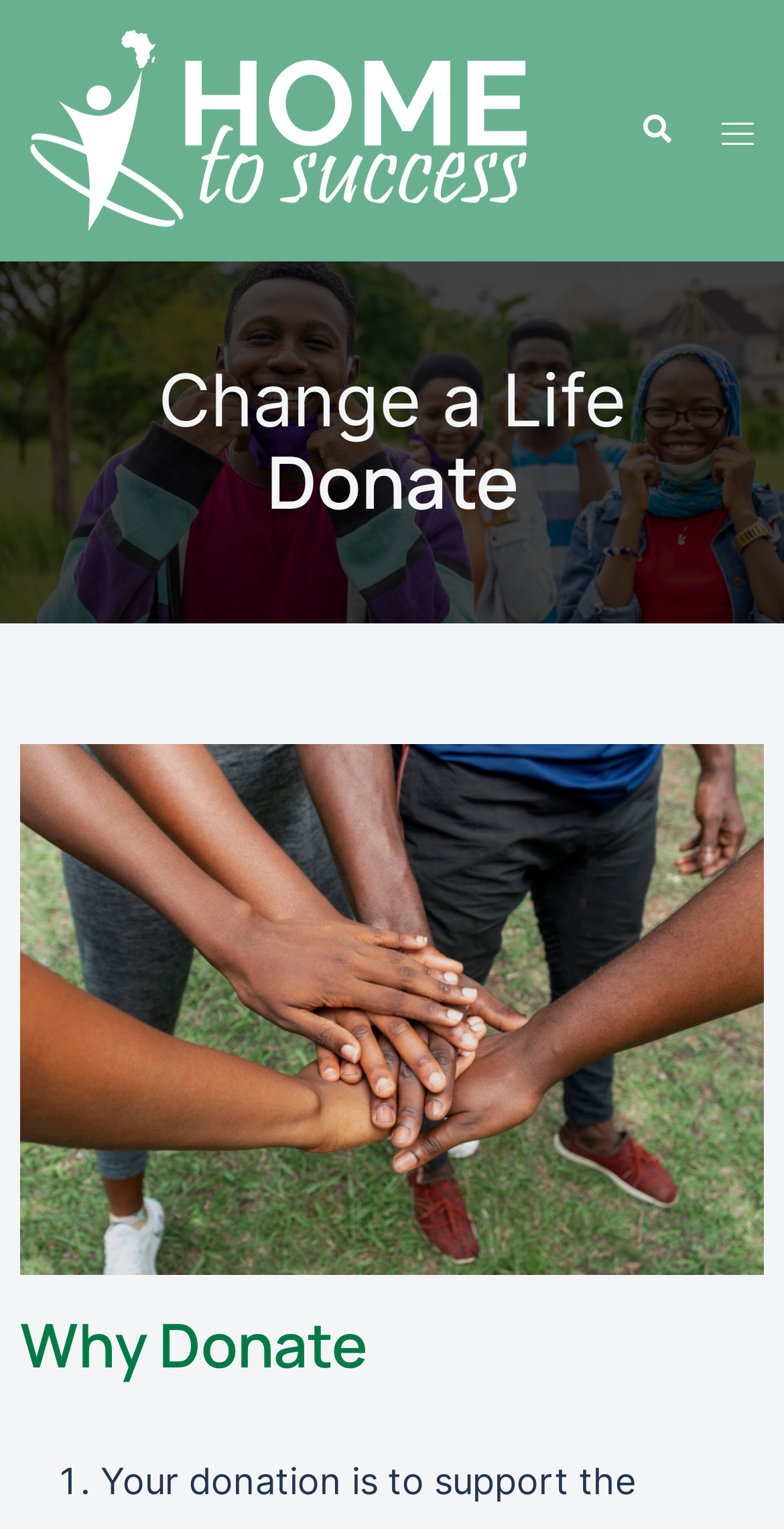Find the bounding box coordinates for the HTML element described in this sentence: "Search". Provide the coordinates as four float numbers between 0 and 1, in the format [left, top, right, bottom].

[0.815, 0.075, 0.856, 0.096]